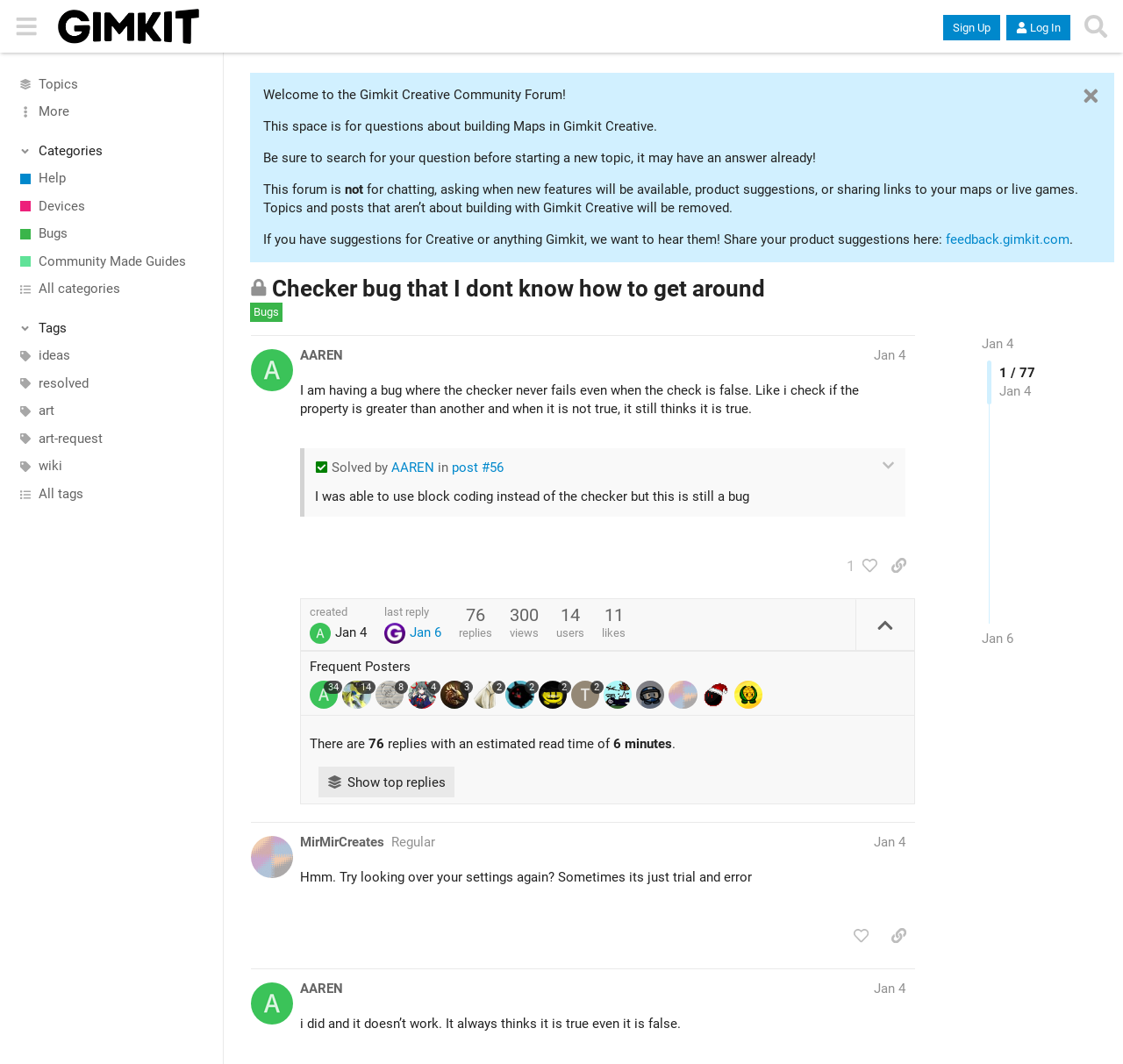Find the bounding box coordinates for the area that should be clicked to accomplish the instruction: "View the 'Checker bug that I dont know how to get around' topic".

[0.242, 0.259, 0.681, 0.283]